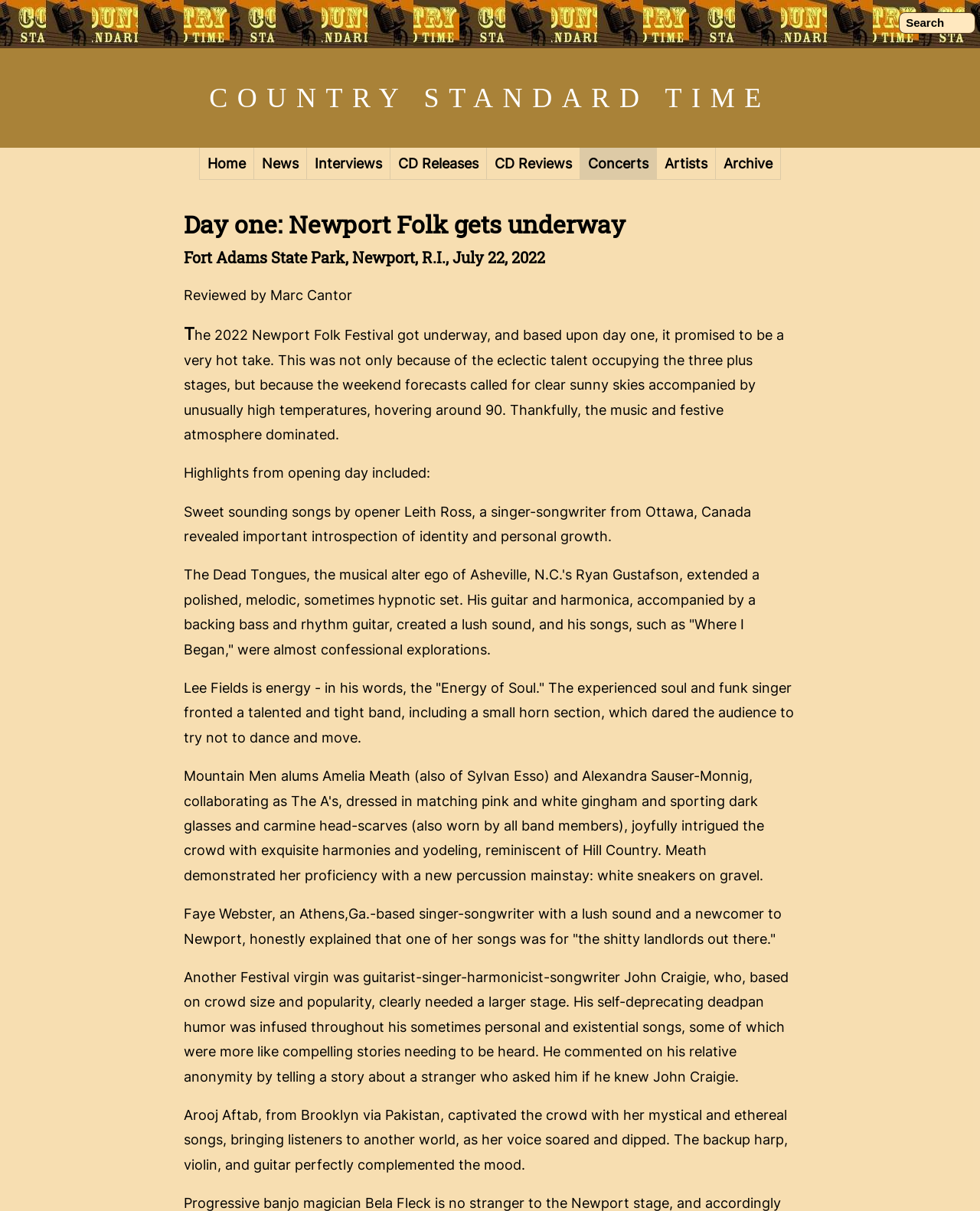From the screenshot, find the bounding box of the UI element matching this description: "Archive". Supply the bounding box coordinates in the form [left, top, right, bottom], each a float between 0 and 1.

[0.73, 0.122, 0.797, 0.149]